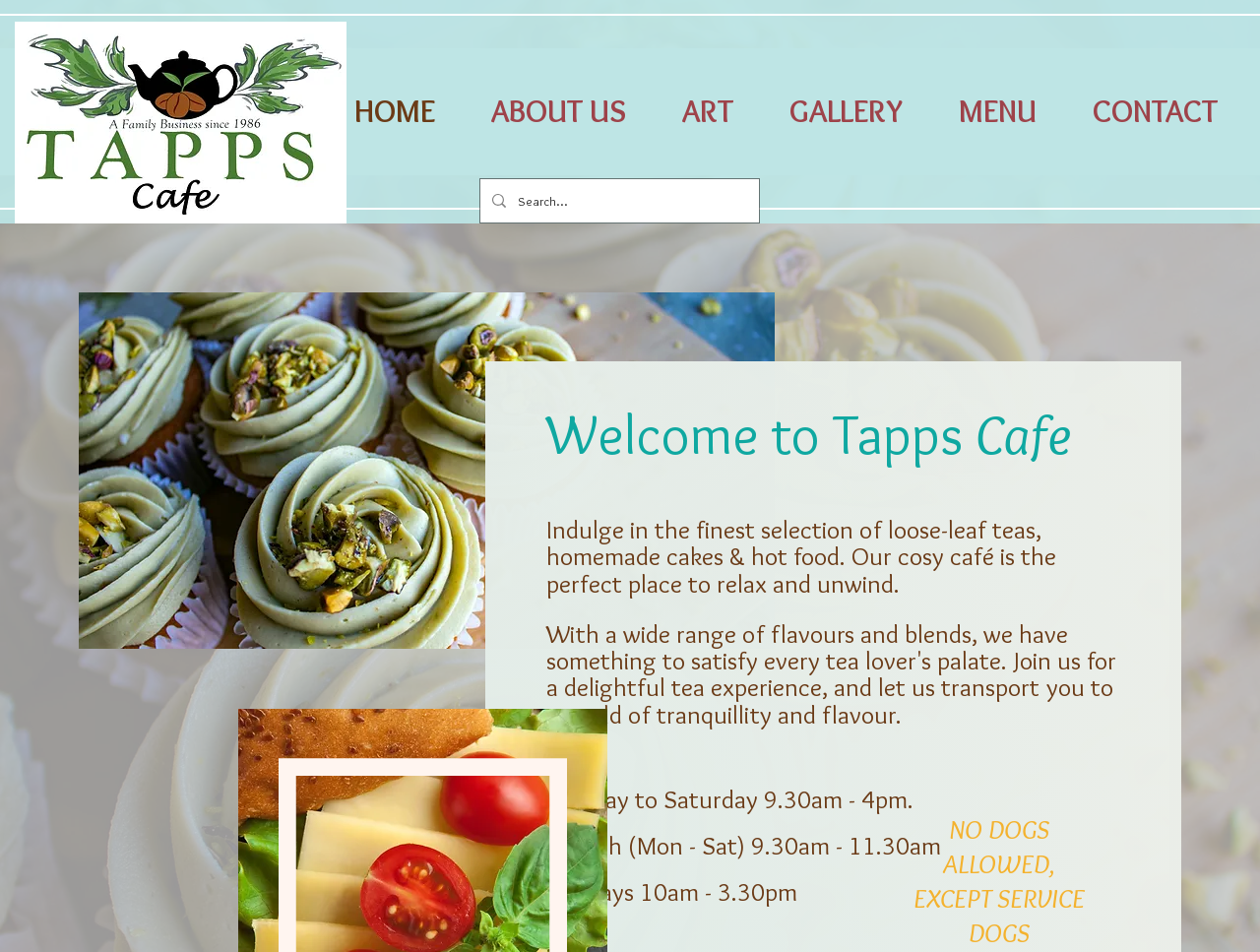Find the bounding box coordinates for the element described here: "ABOUT US".

[0.367, 0.093, 0.519, 0.141]